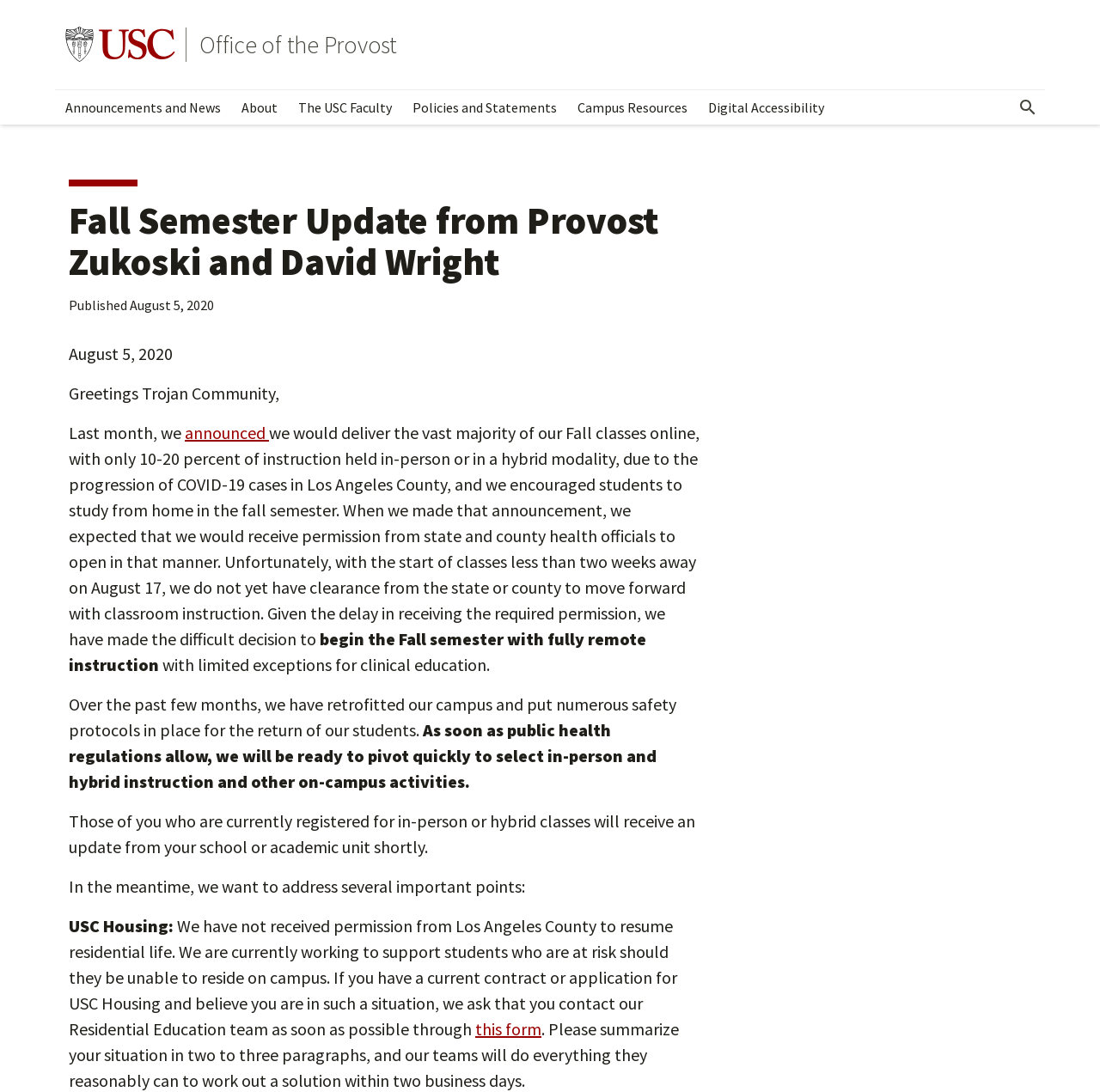Generate the text content of the main heading of the webpage.

Fall Semester Update from Provost Zukoski and David Wright